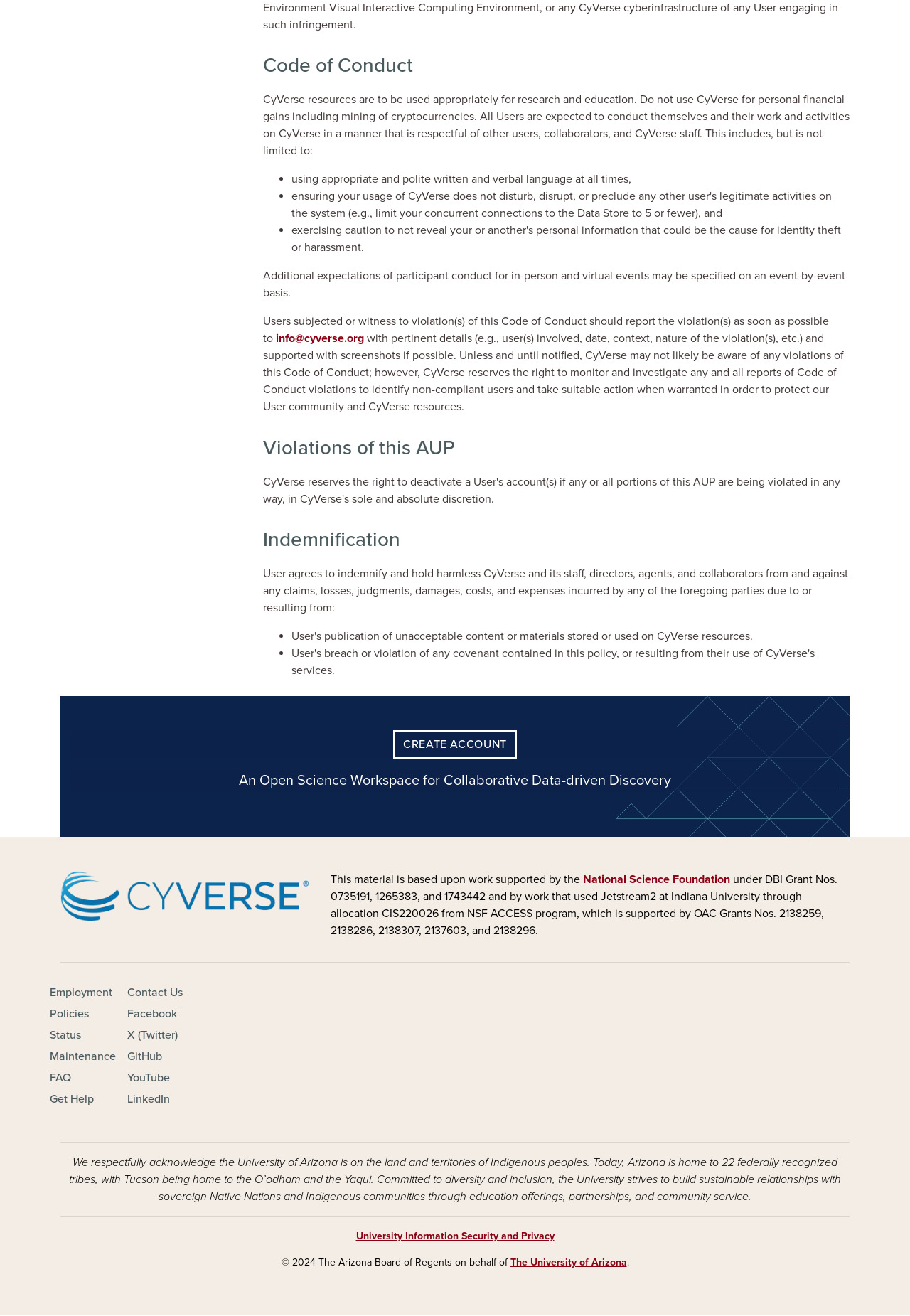Using the element description provided, determine the bounding box coordinates in the format (top-left x, top-left y, bottom-right x, bottom-right y). Ensure that all values are floating point numbers between 0 and 1. Element description: Facebook

[0.14, 0.765, 0.195, 0.777]